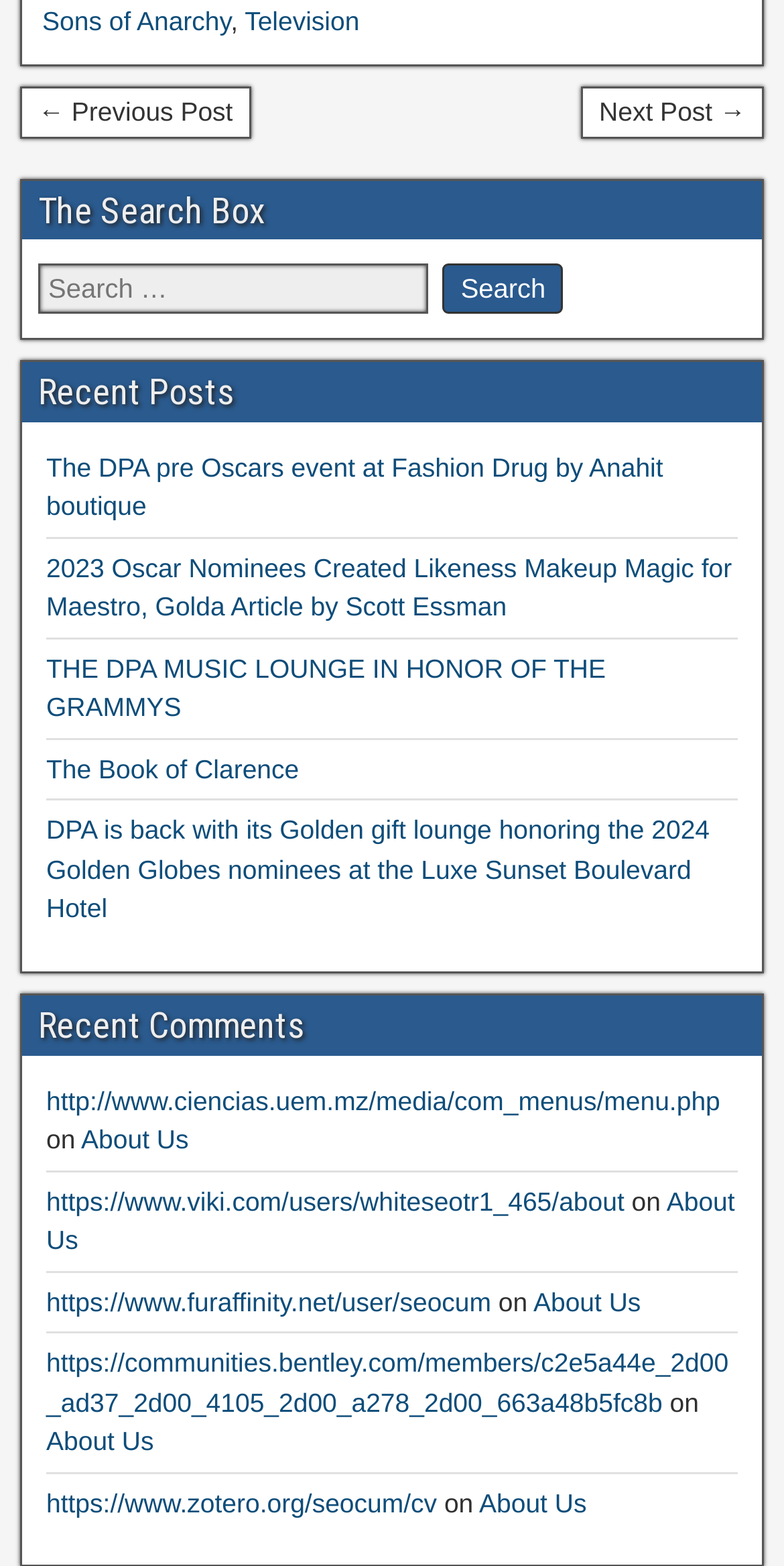Identify the bounding box coordinates of the clickable section necessary to follow the following instruction: "Search for something". The coordinates should be presented as four float numbers from 0 to 1, i.e., [left, top, right, bottom].

[0.049, 0.164, 0.951, 0.206]